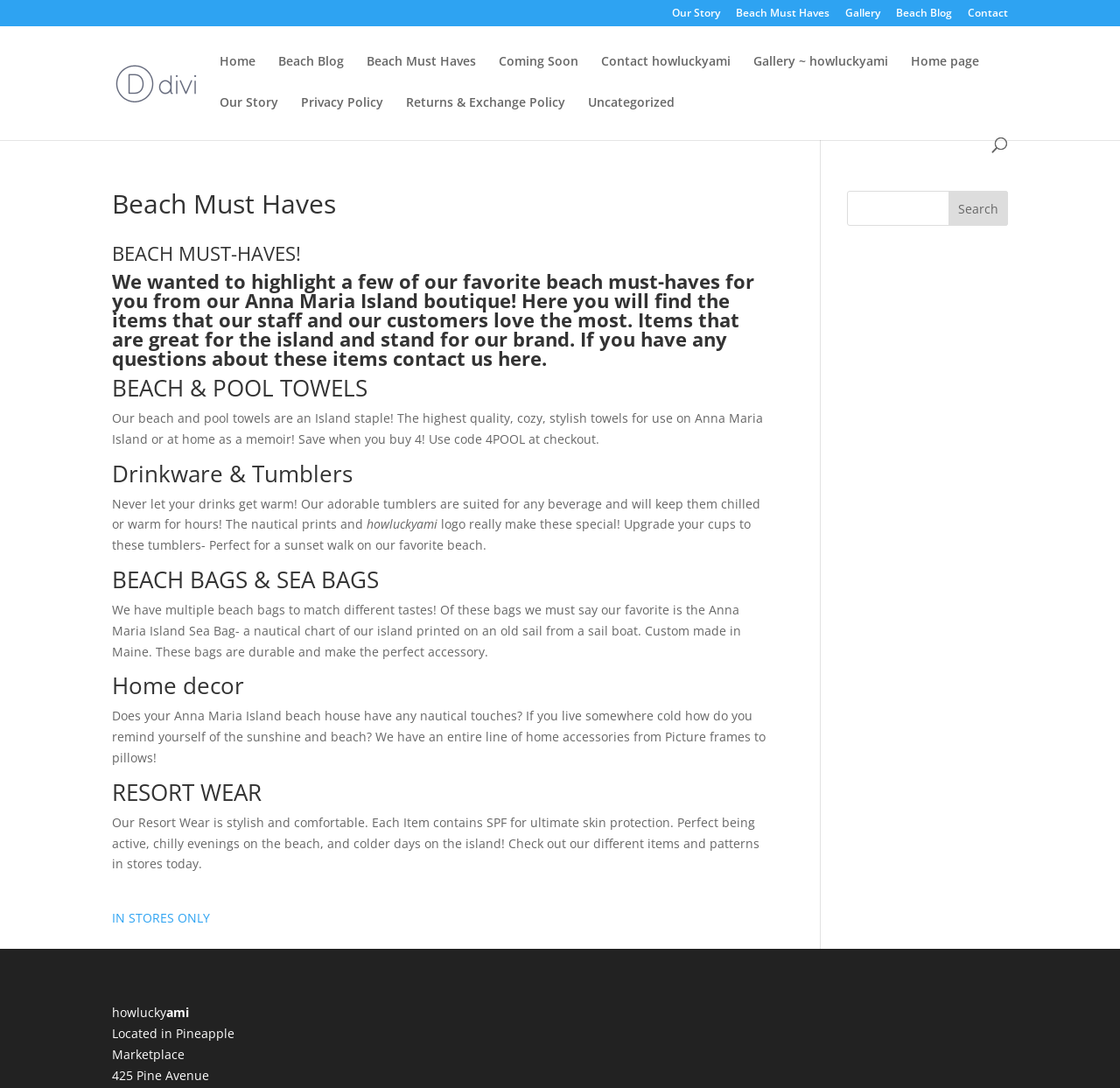What is the purpose of the tumblers?
Answer the question in a detailed and comprehensive manner.

The purpose of the tumblers can be inferred from the text 'Never let your drinks get warm! Our adorable tumblers are suited for any beverage and will keep them chilled or warm for hours!' which describes the functionality of the tumblers.